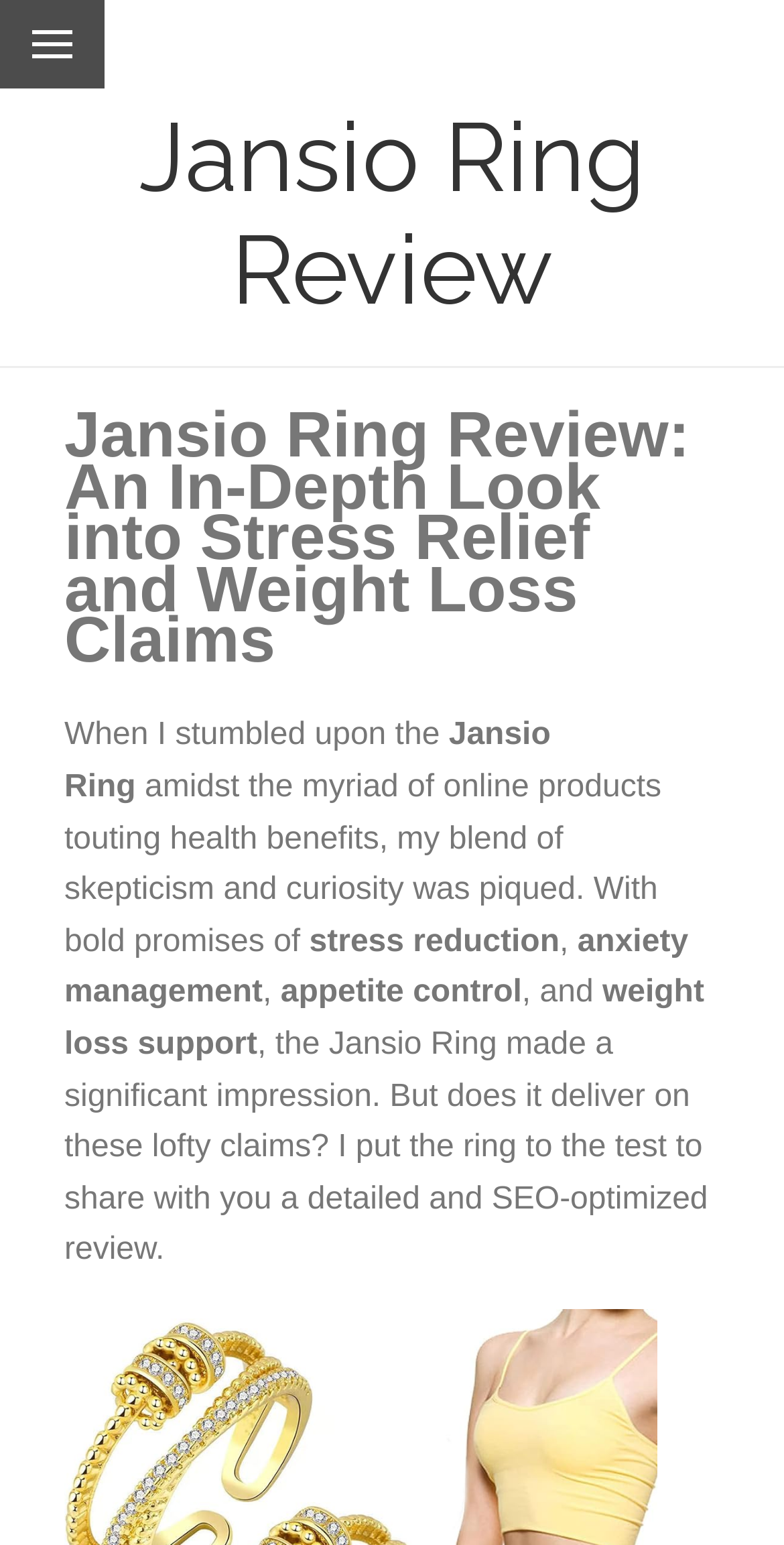Identify the bounding box of the UI component described as: "parent_node: Winnipeg Acupuncture".

[0.0, 0.0, 0.133, 0.057]